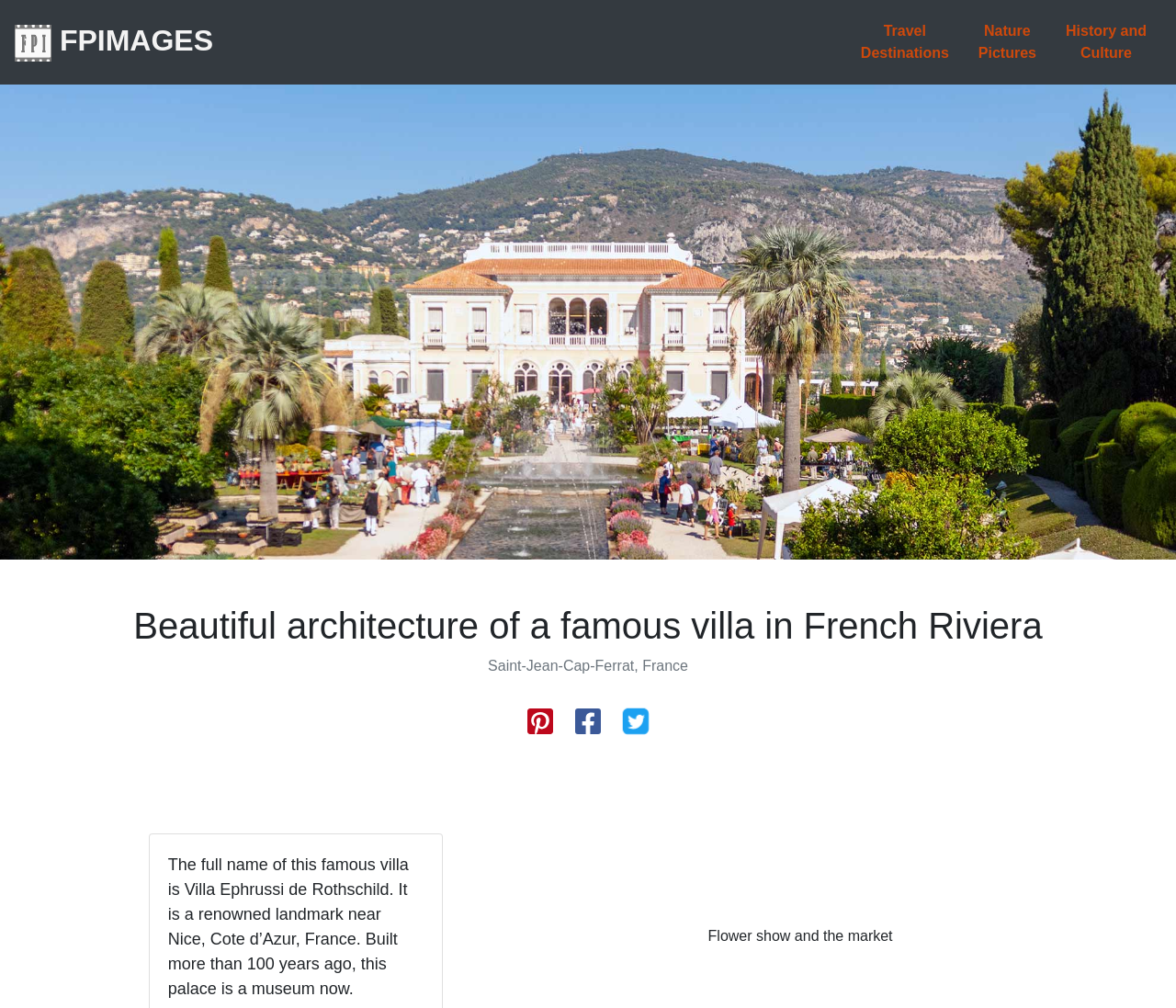Identify the bounding box of the UI element that matches this description: "aria-label="Share on Facebook"".

[0.488, 0.701, 0.512, 0.73]